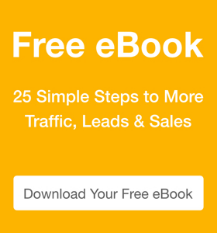What is the purpose of the call-to-action button?
Using the visual information, respond with a single word or phrase.

To download the eBook